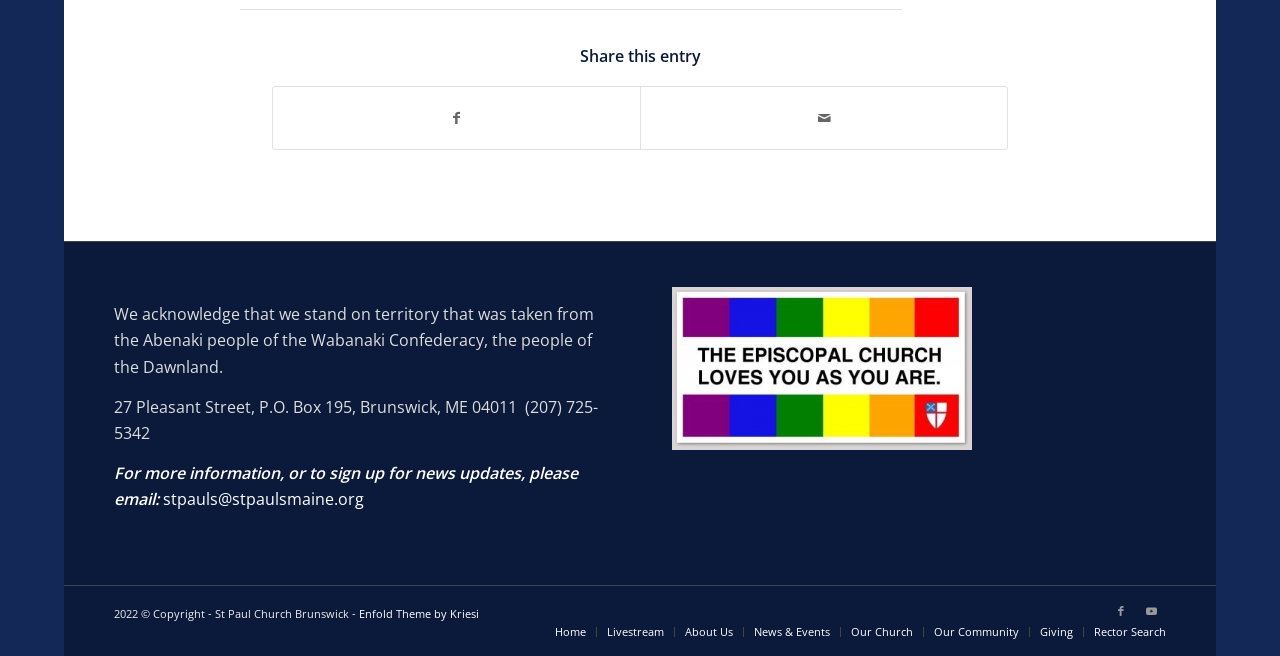Please identify the coordinates of the bounding box that should be clicked to fulfill this instruction: "Send an email to the church".

[0.127, 0.744, 0.284, 0.778]